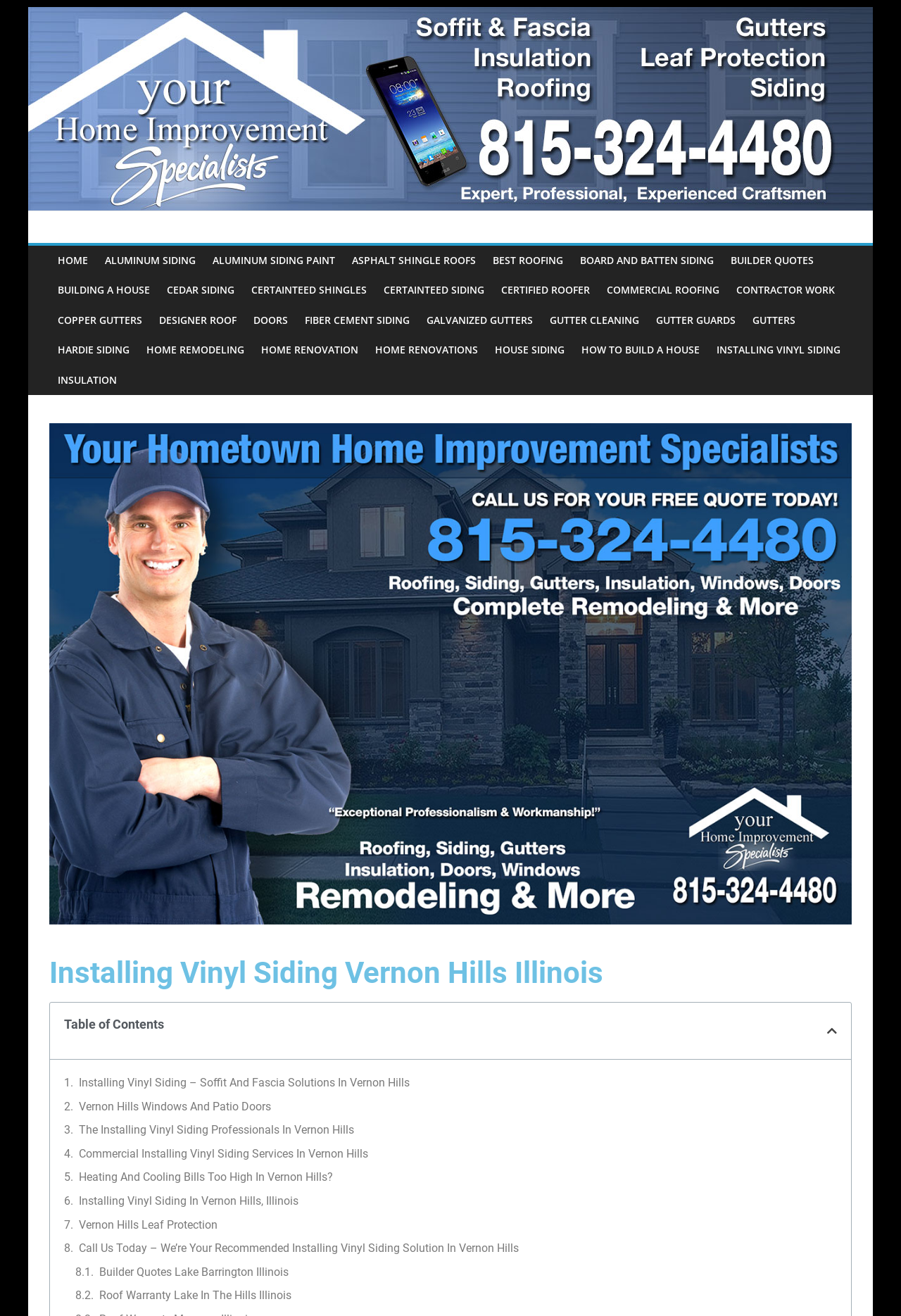Find the bounding box coordinates of the clickable area required to complete the following action: "Click HOME".

[0.055, 0.187, 0.107, 0.209]